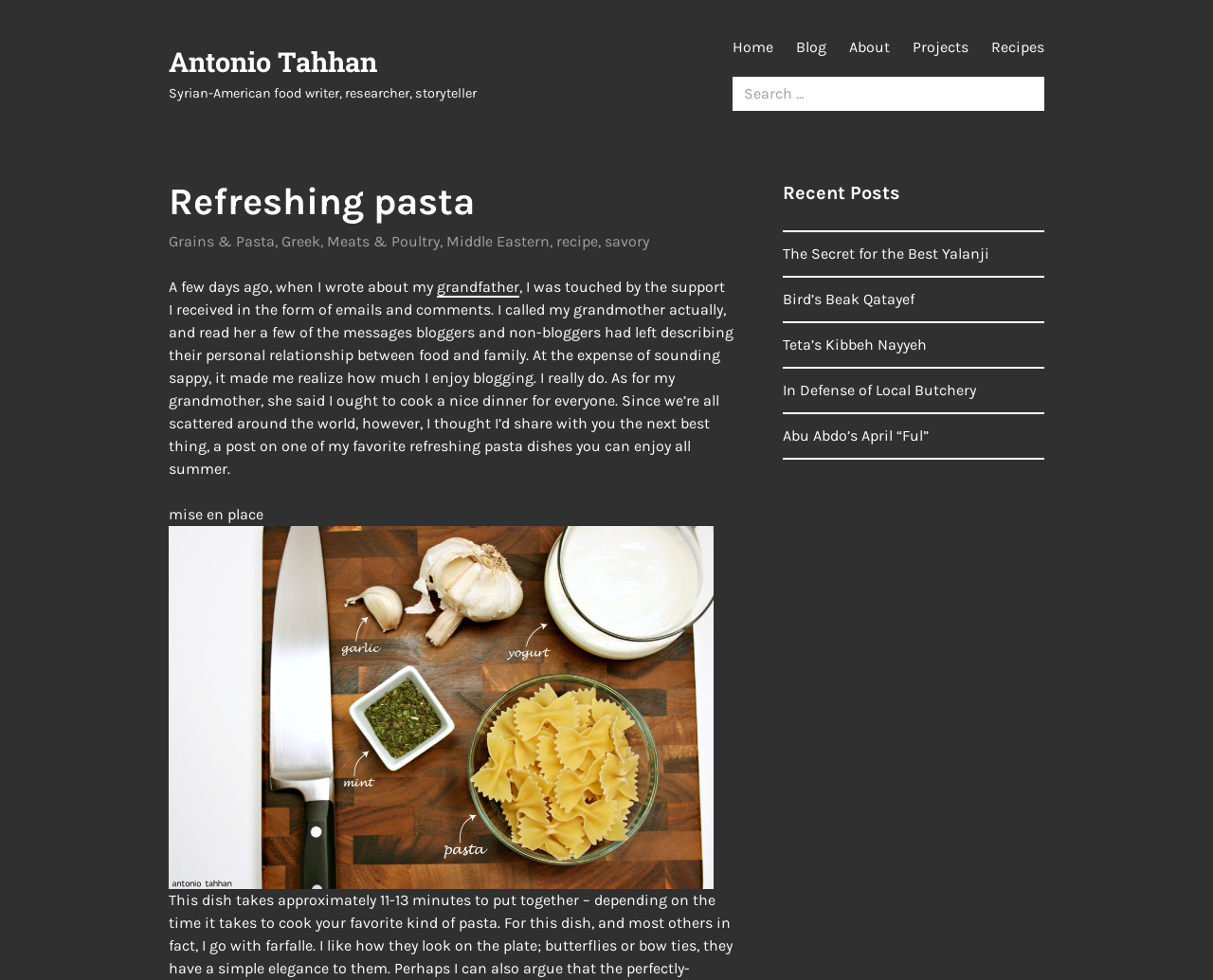How many links are in the 'Primary Menu' navigation?
Based on the image, respond with a single word or phrase.

5